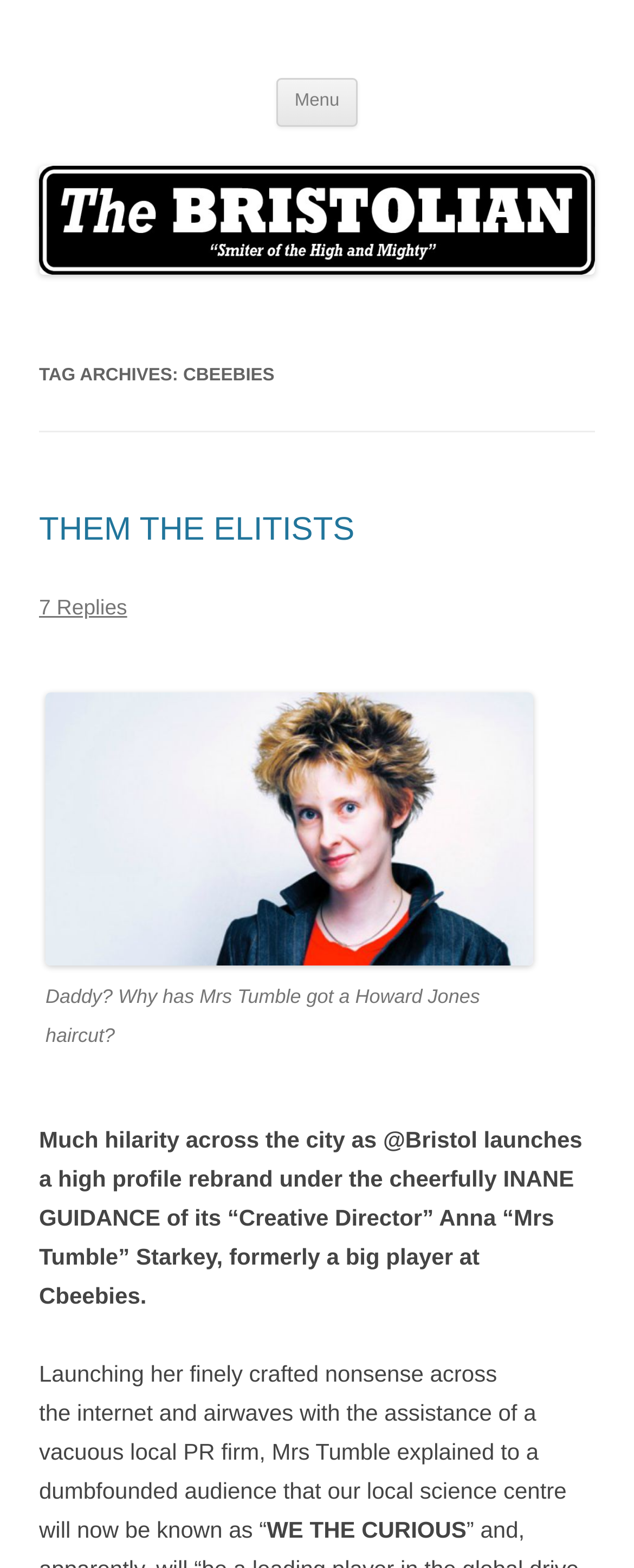Please answer the following question using a single word or phrase: 
What is the topic of the article 'TAG ARCHIVES: CBEEBIES'?

CBEEBIES